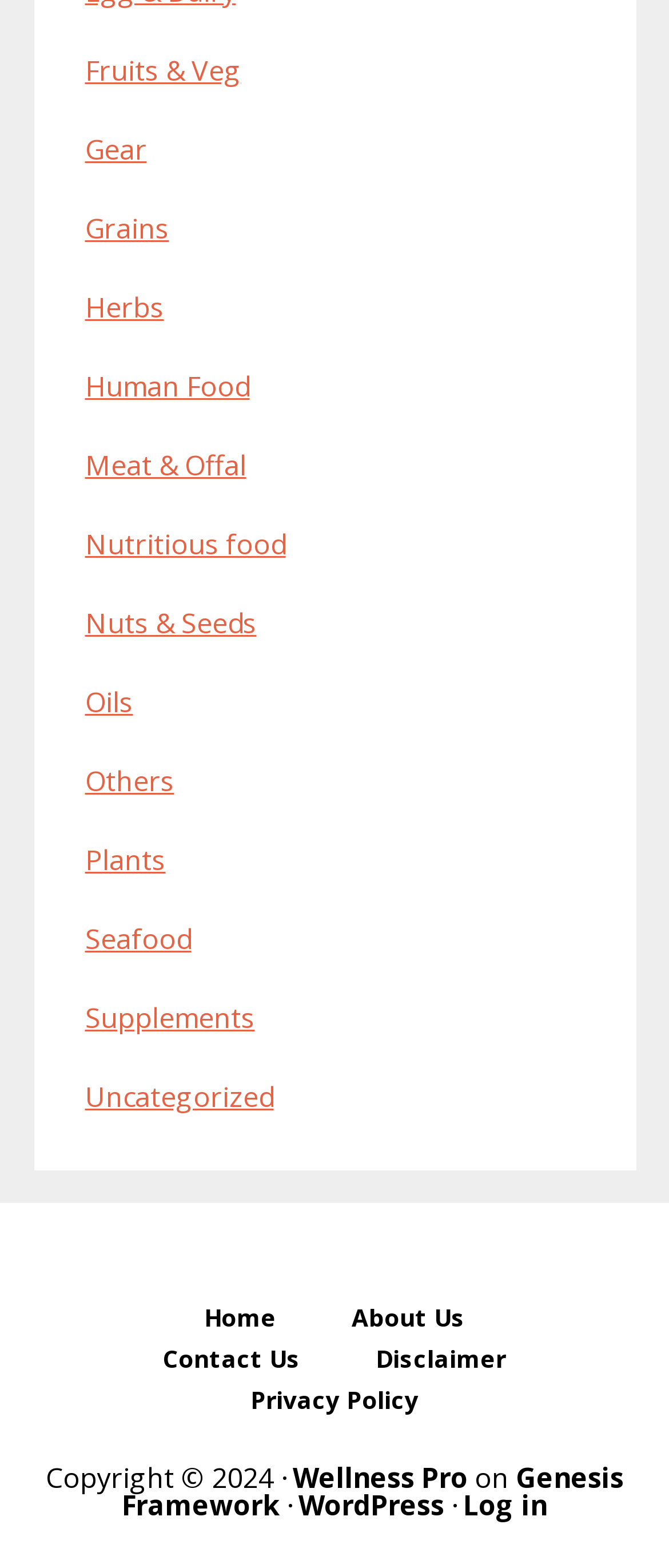Please locate the UI element described by "Genesis Framework" and provide its bounding box coordinates.

[0.182, 0.93, 0.932, 0.972]